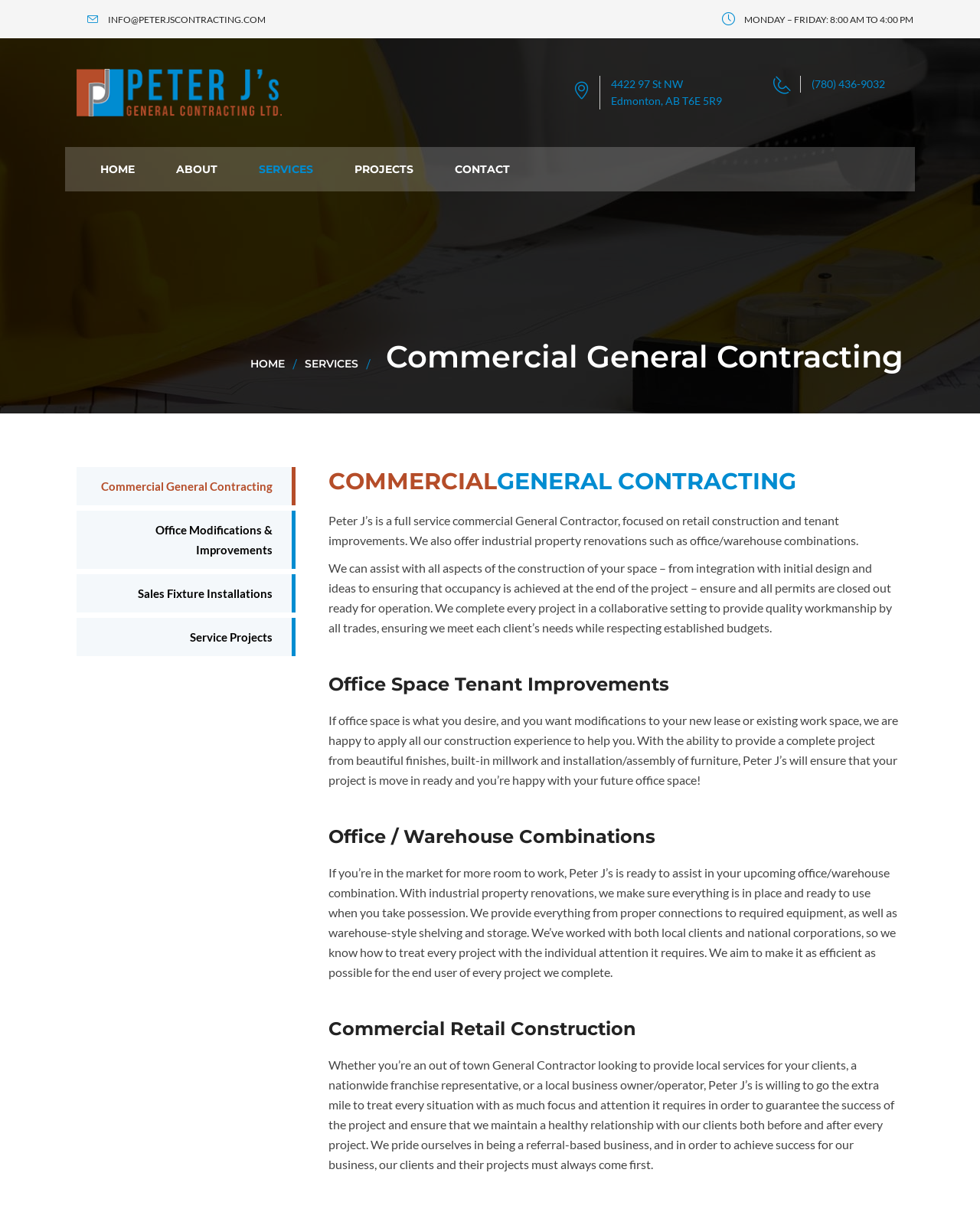What is the company's email address?
Please provide a single word or phrase based on the screenshot.

INFO@PETERJSCONTRACTING.COM